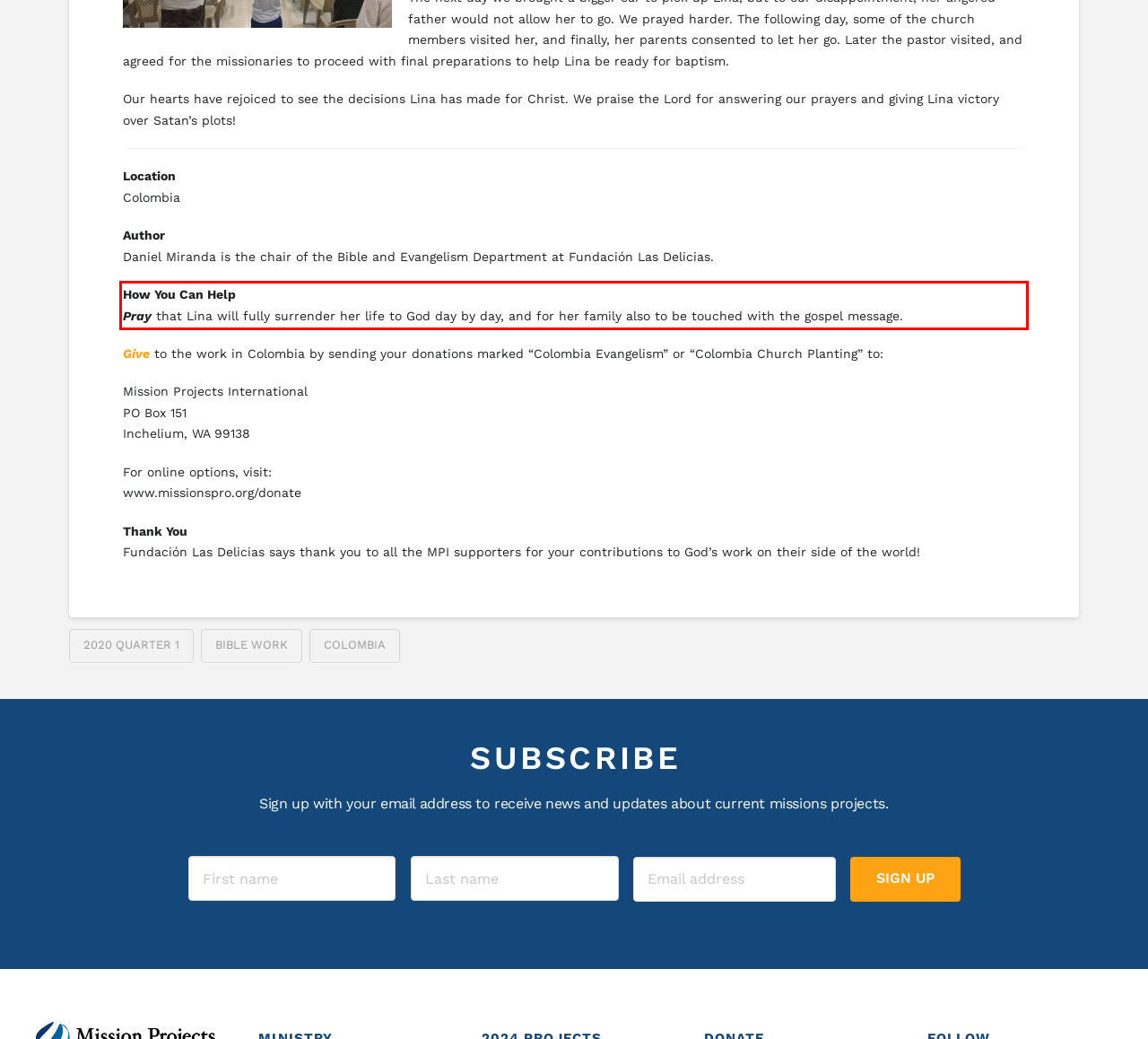Analyze the red bounding box in the provided webpage screenshot and generate the text content contained within.

How You Can Help Pray that Lina will fully surrender her life to God day by day, and for her family also to be touched with the gospel message.